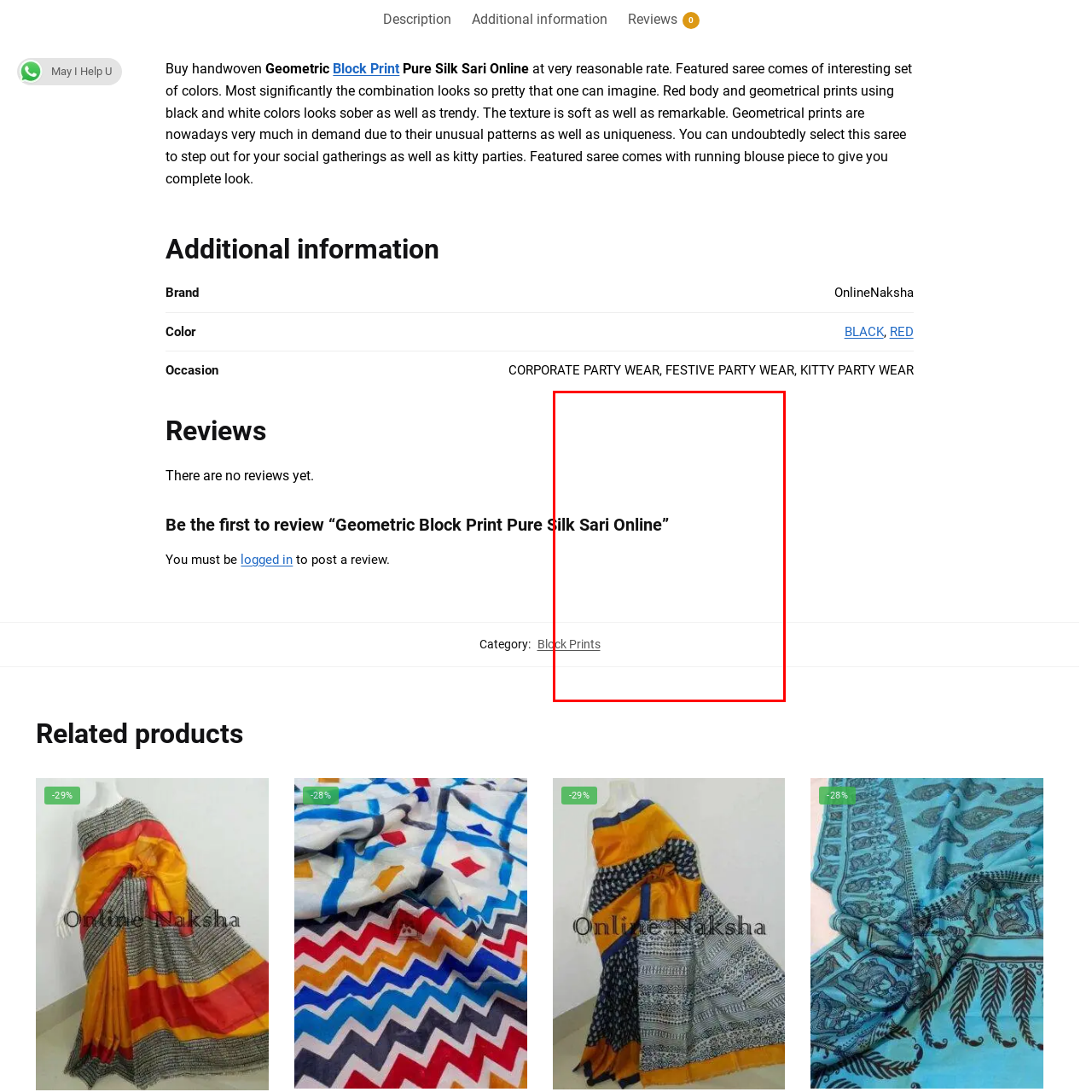Check the content in the red bounding box and reply to the question using a single word or phrase:
What category does the saree belong to?

Block Prints